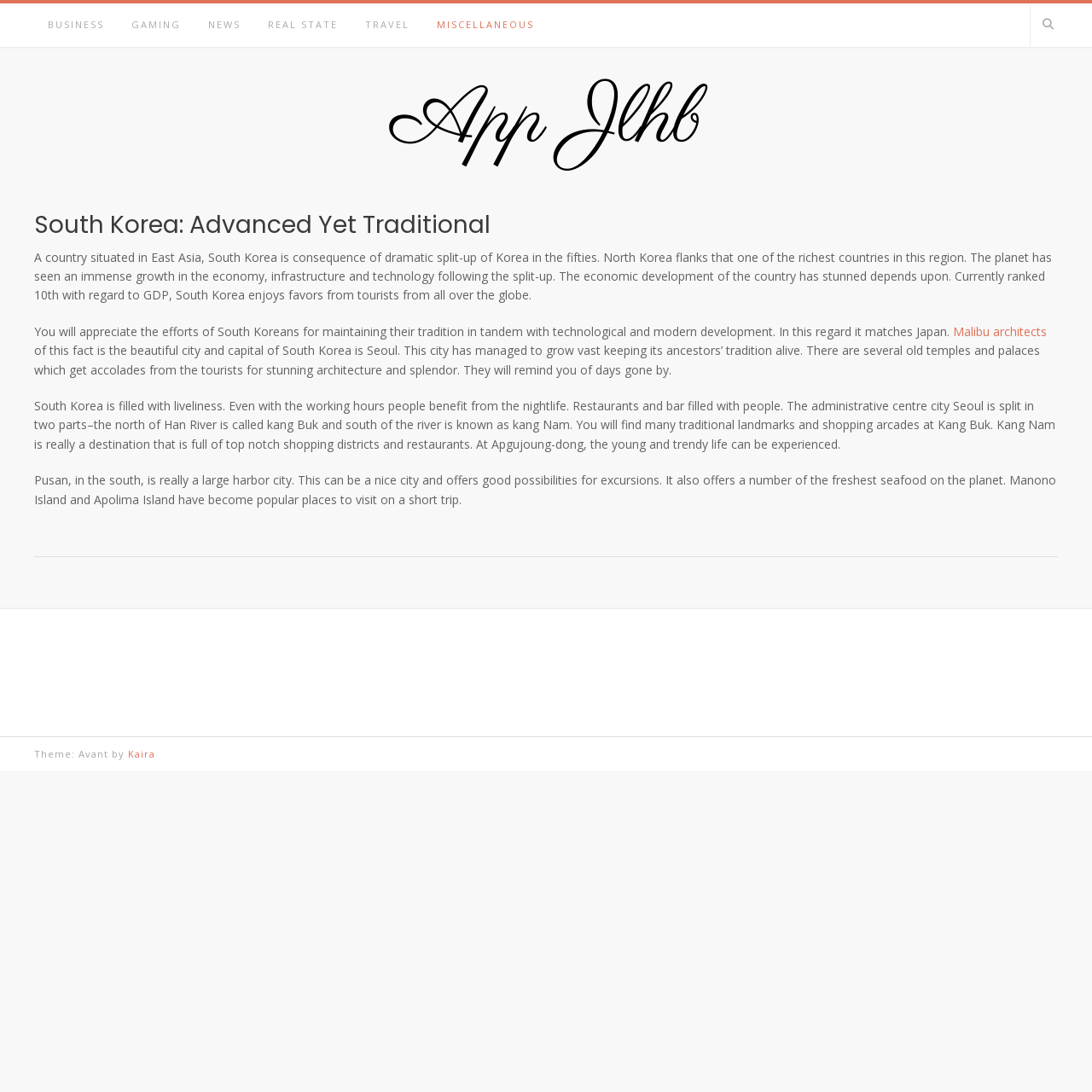Could you indicate the bounding box coordinates of the region to click in order to complete this instruction: "Click on BUSINESS".

[0.031, 0.003, 0.108, 0.043]